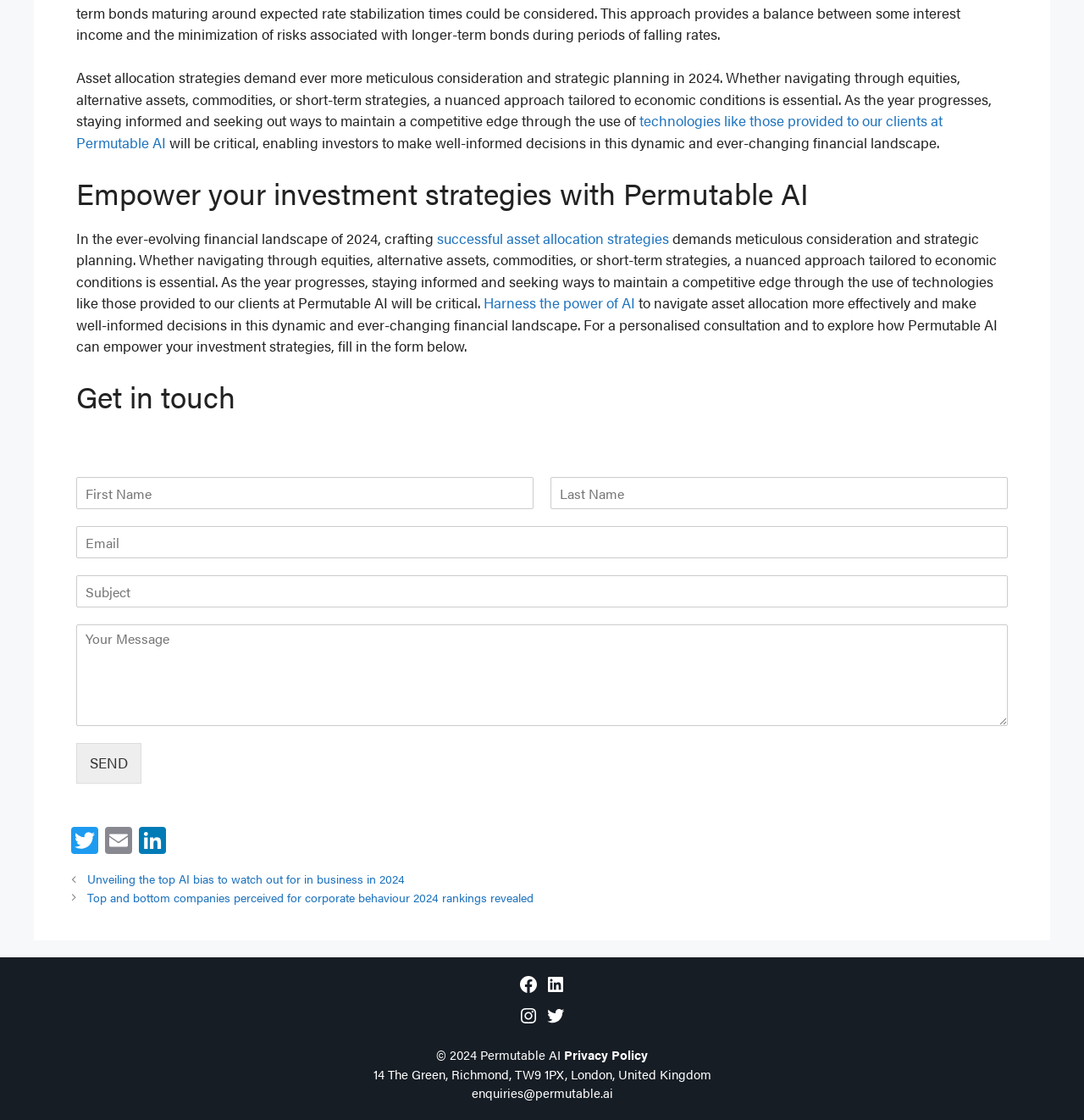Locate the bounding box coordinates of the element that should be clicked to fulfill the instruction: "Subscribe to the newsletter".

None